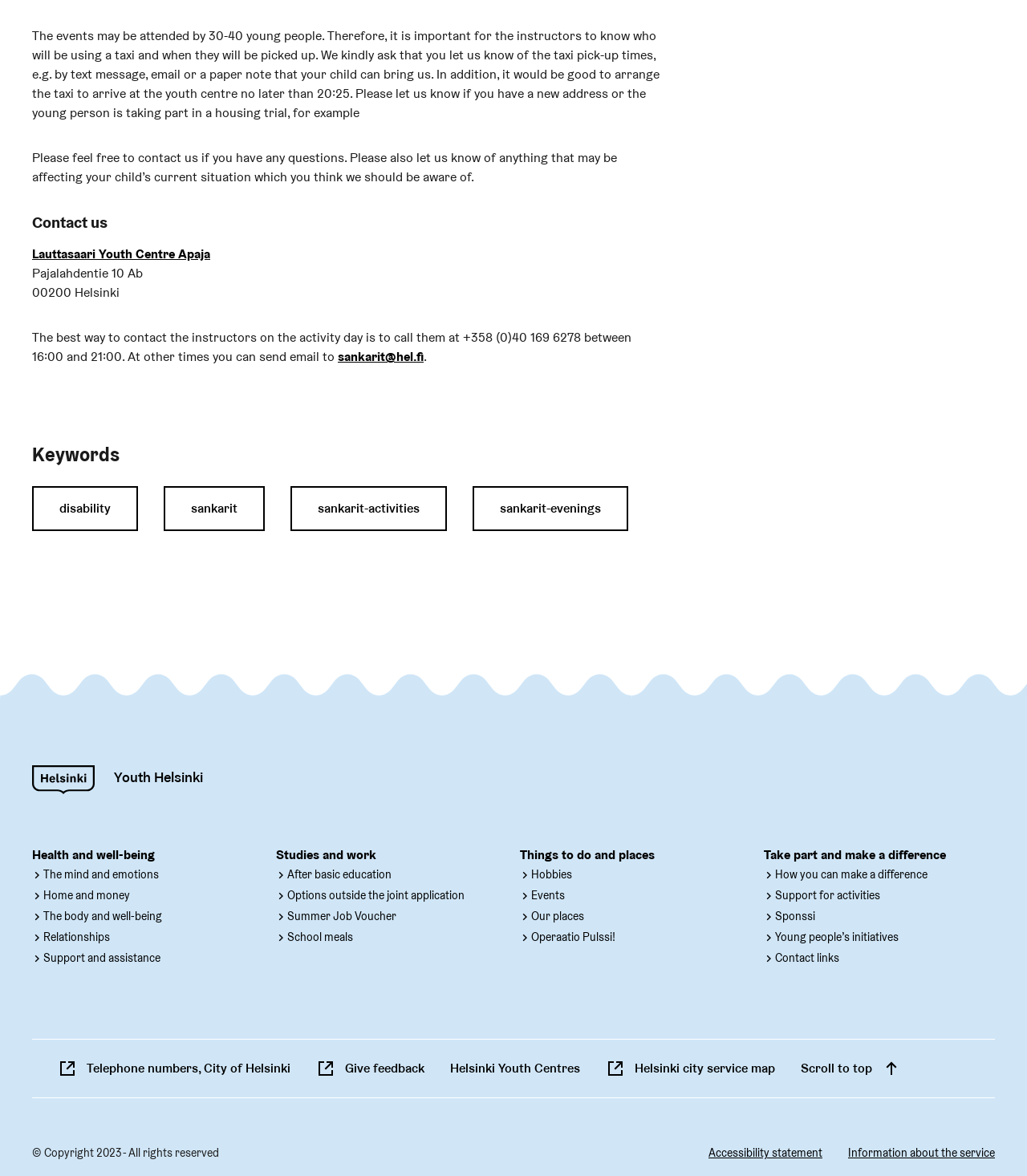What is the recommended taxi pick-up time?
Look at the image and answer with only one word or phrase.

20:25